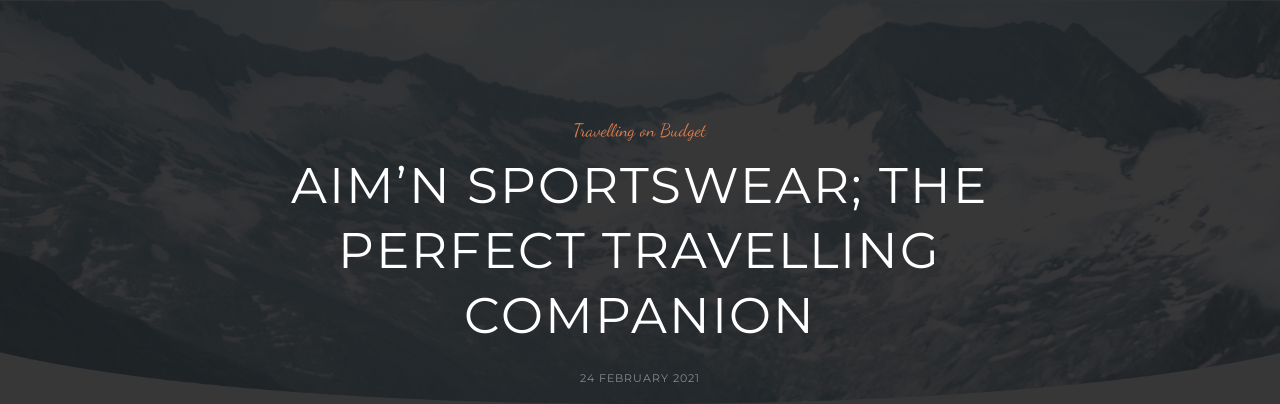Reply to the question with a single word or phrase:
What is the focus of the article?

Affordable travel options